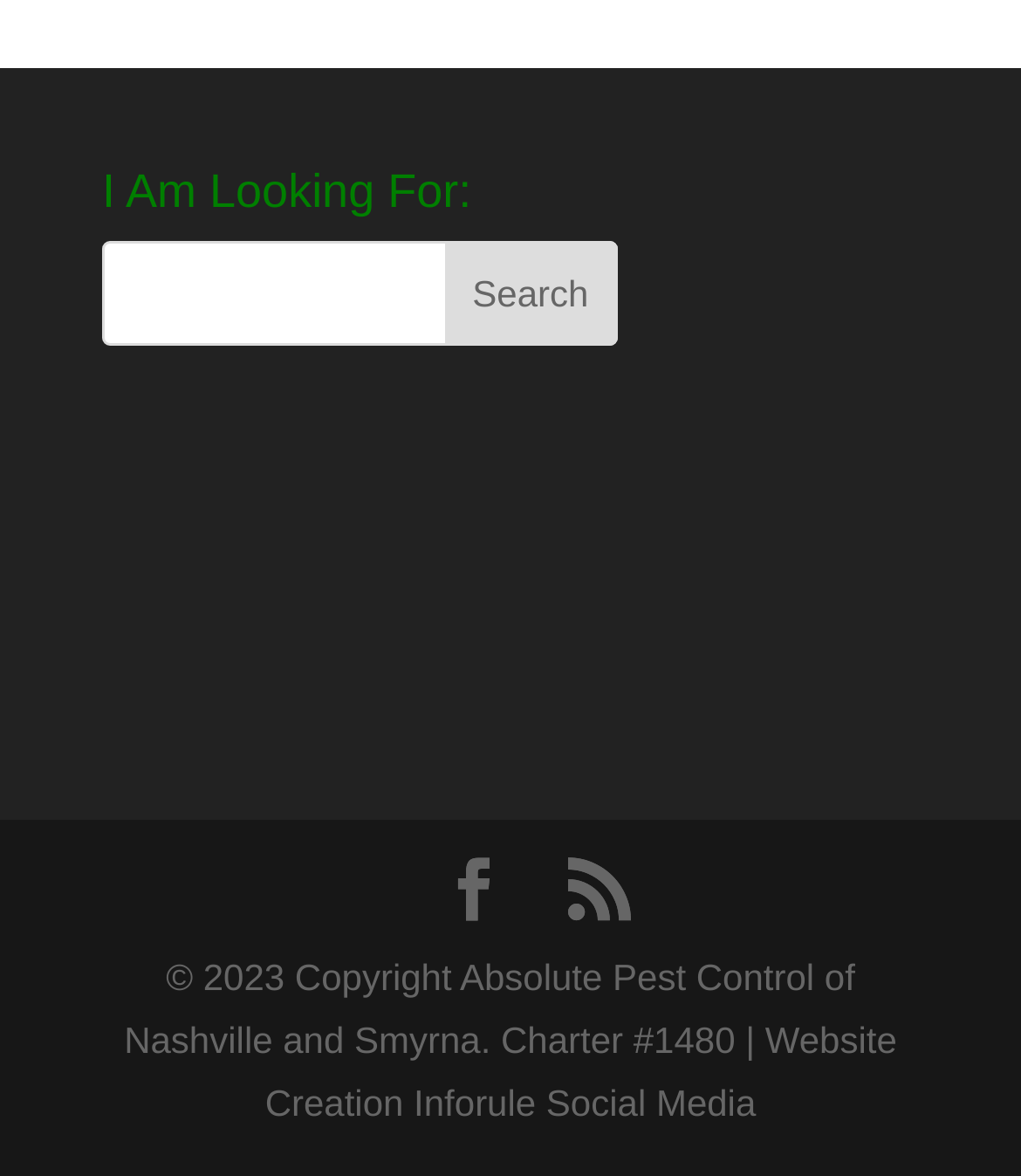Based on the element description: "Facebook", identify the UI element and provide its bounding box coordinates. Use four float numbers between 0 and 1, [left, top, right, bottom].

[0.433, 0.73, 0.495, 0.789]